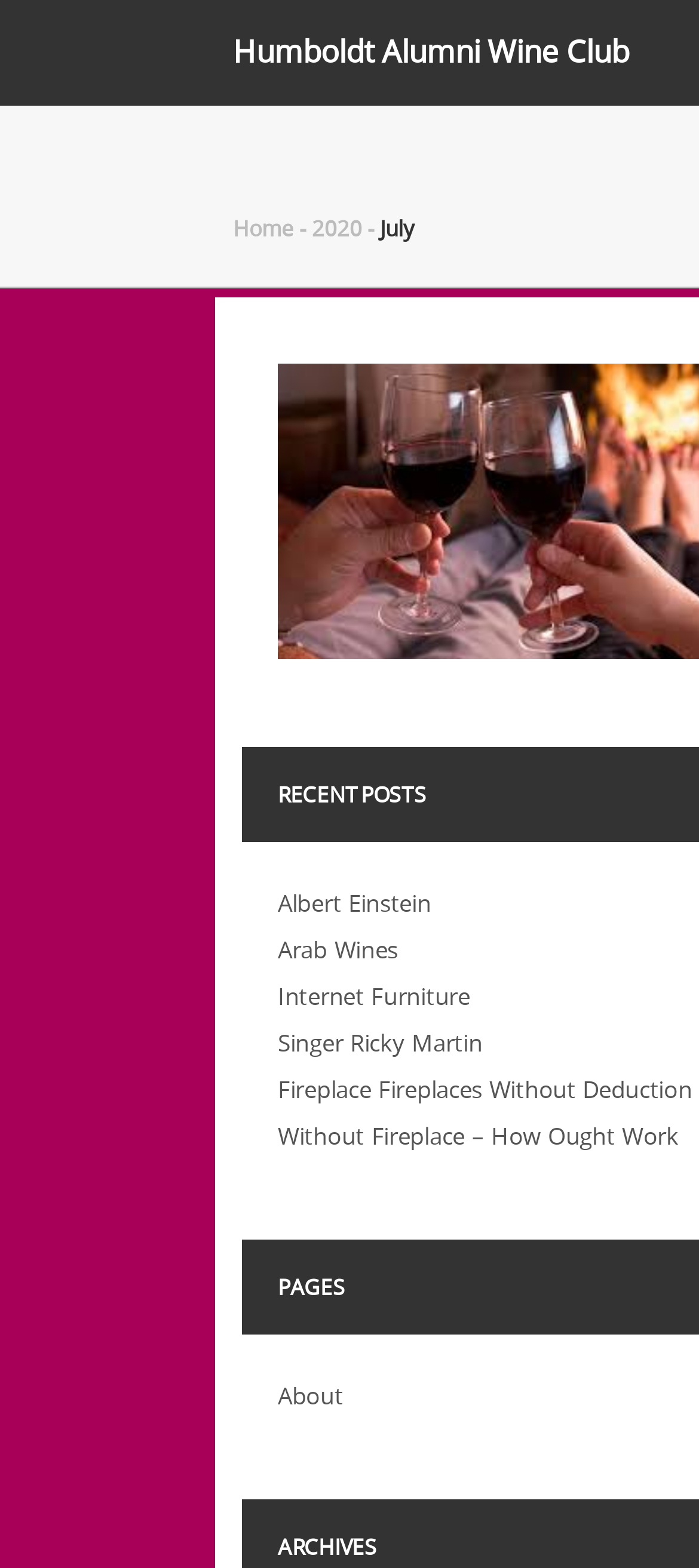Find the primary header on the webpage and provide its text.

Humboldt Alumni Wine Club